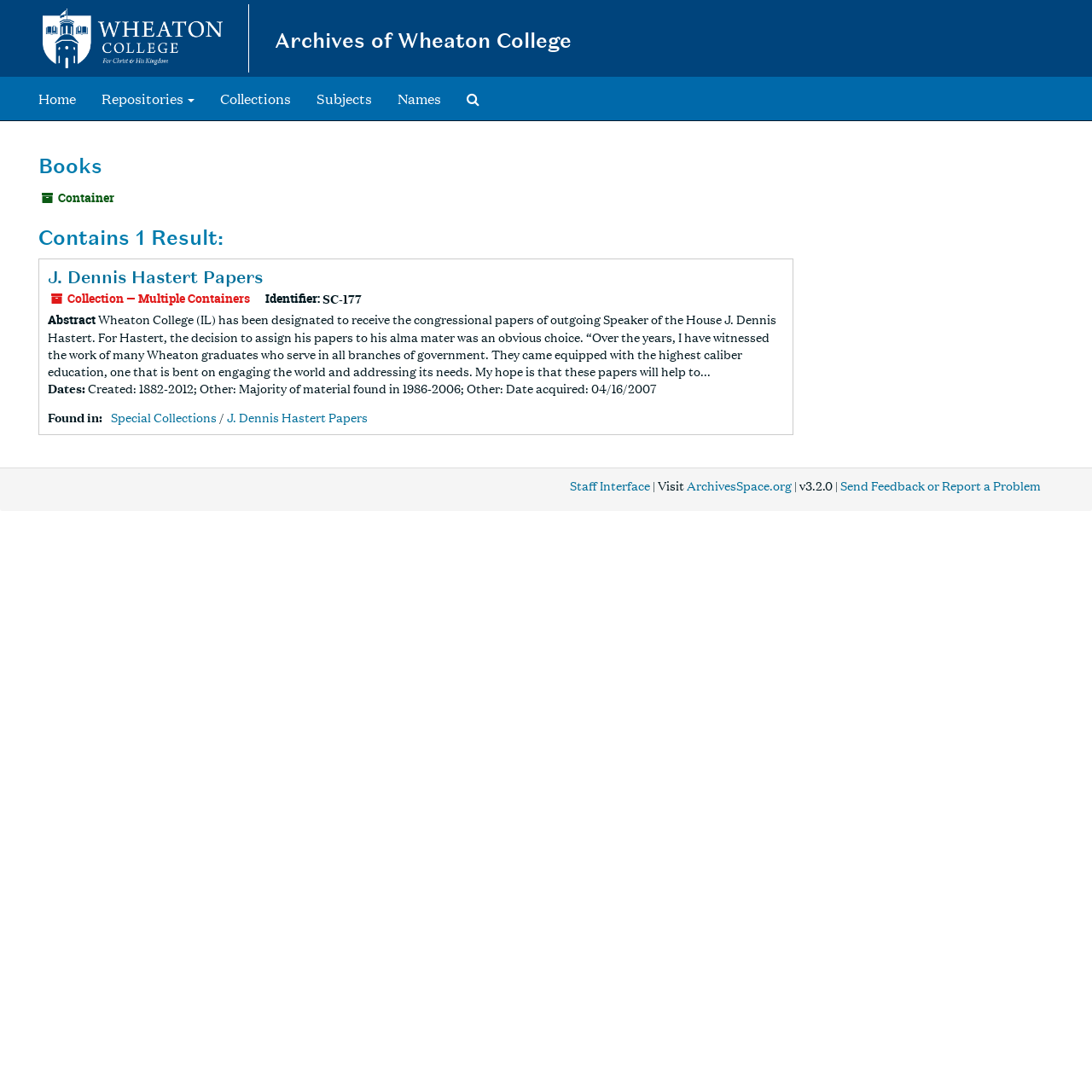Please find the bounding box coordinates of the section that needs to be clicked to achieve this instruction: "Send feedback or report a problem".

[0.77, 0.436, 0.953, 0.452]